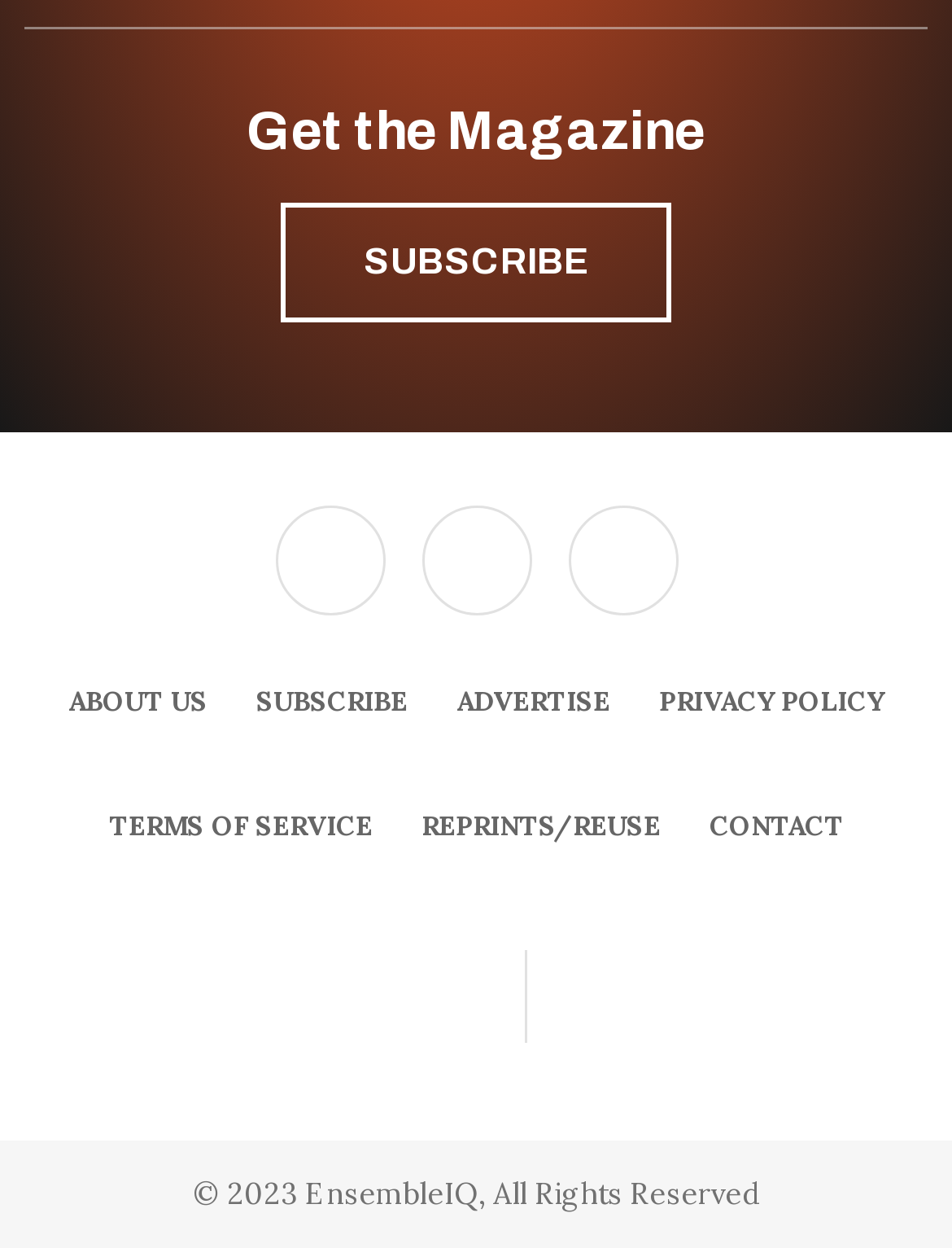Using the image as a reference, answer the following question in as much detail as possible:
What is the name of the company that owns the webpage?

The webpage has a link 'EIQ Logo' and a static text '© 2023 EnsembleIQ, All Rights Reserved', which indicates that the company that owns the webpage is EnsembleIQ.